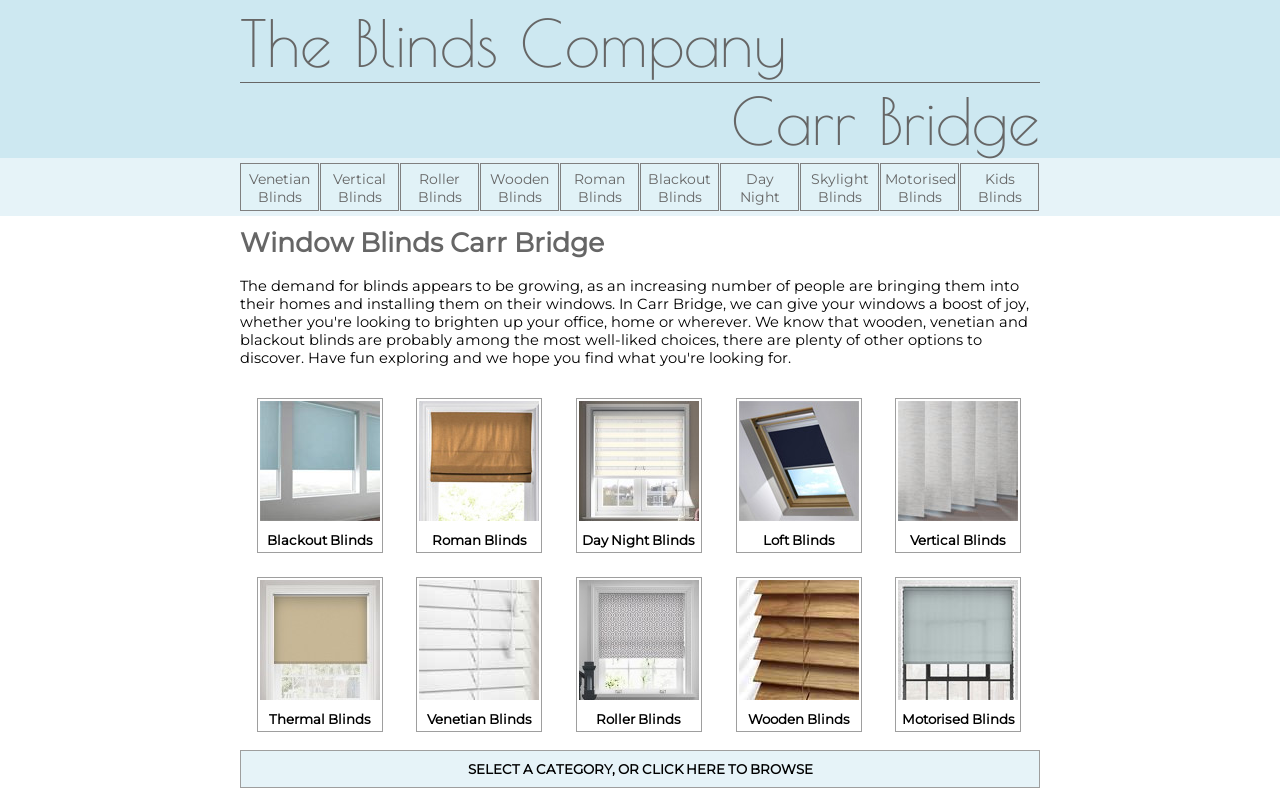Locate the bounding box coordinates of the element that should be clicked to fulfill the instruction: "Select a category or browse".

[0.365, 0.959, 0.635, 0.979]